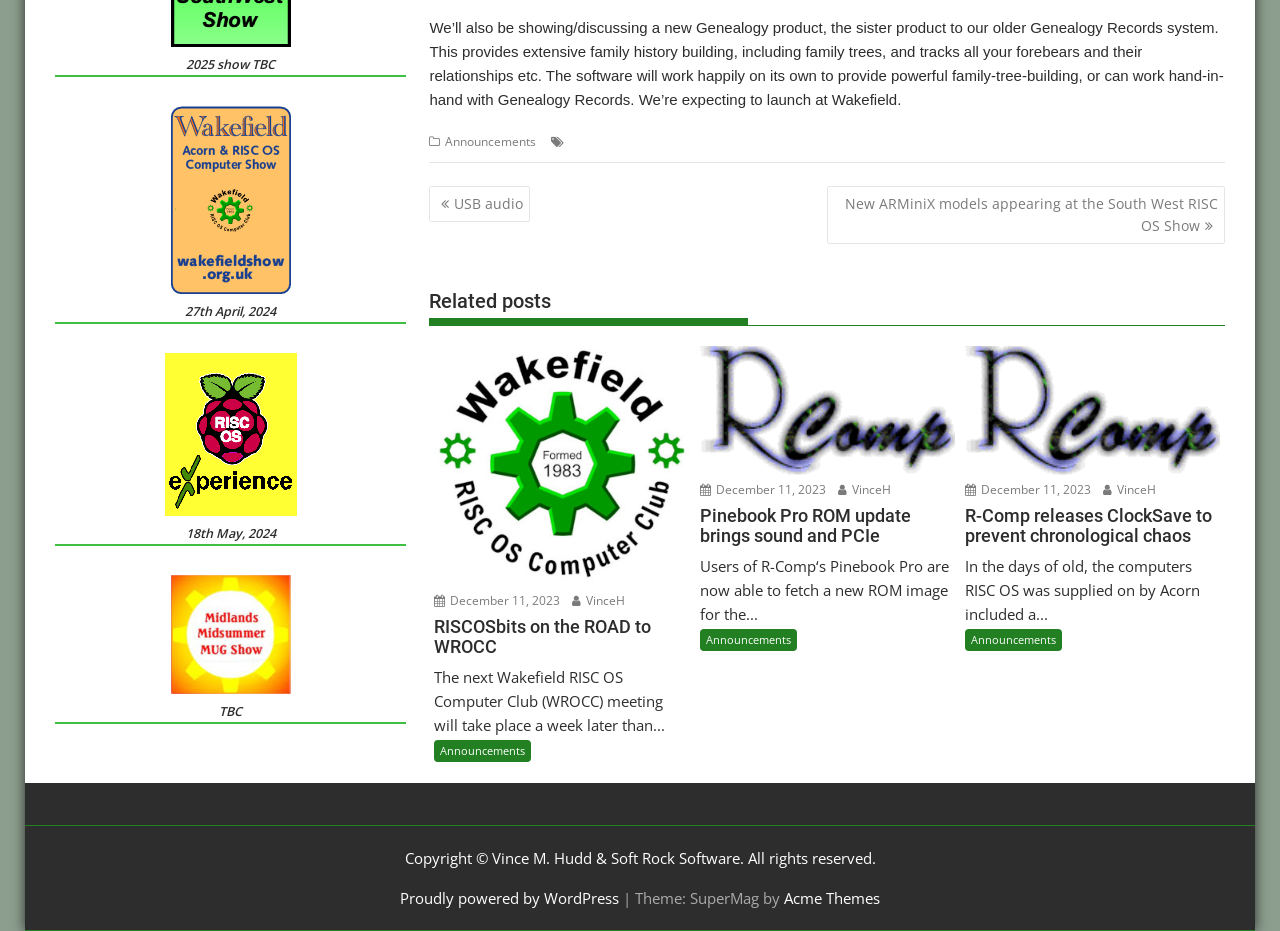From the element description: "Announcements", extract the bounding box coordinates of the UI element. The coordinates should be expressed as four float numbers between 0 and 1, in the order [left, top, right, bottom].

[0.339, 0.795, 0.415, 0.818]